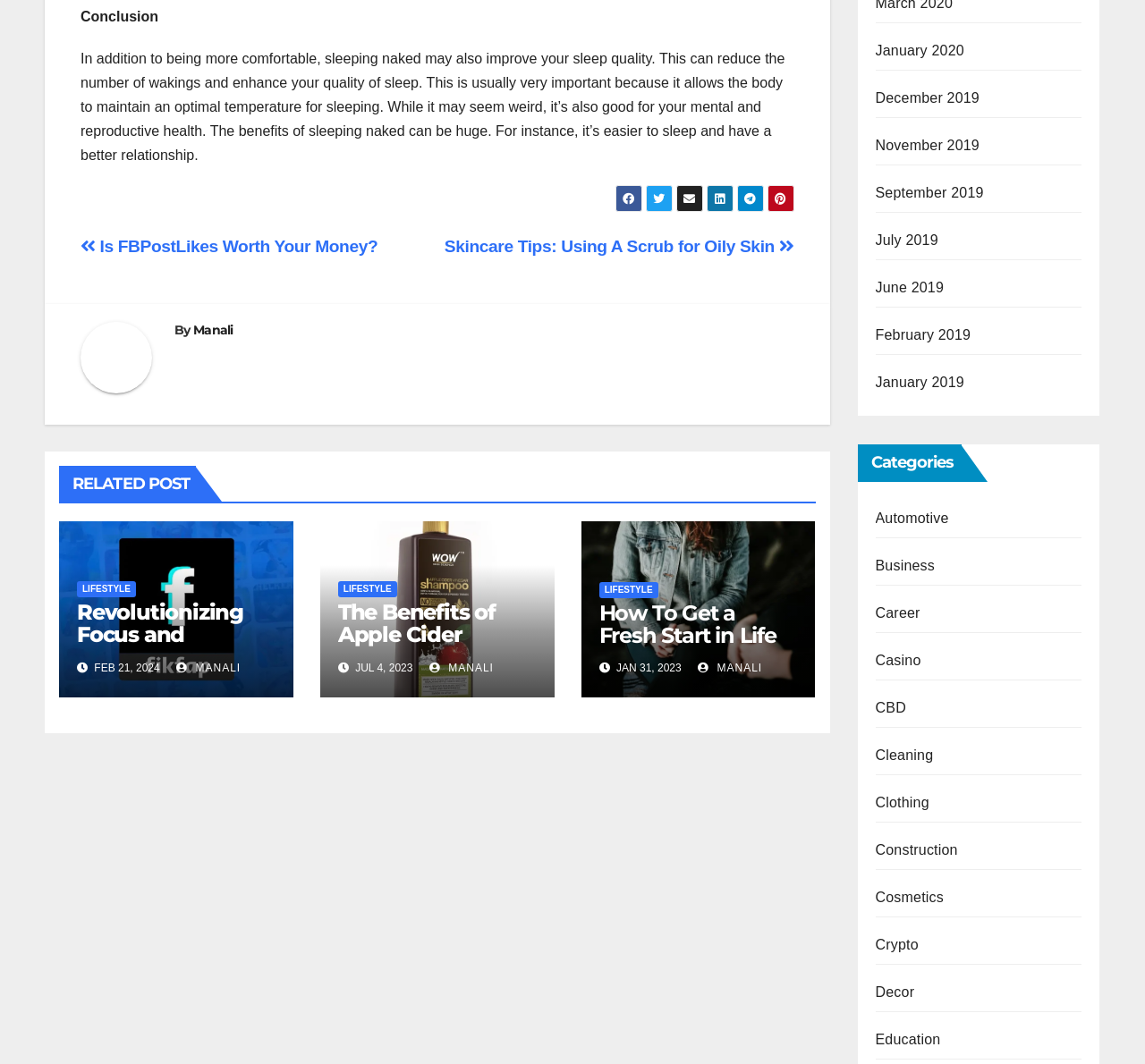Given the element description parent_node: By Manali, specify the bounding box coordinates of the corresponding UI element in the format (top-left x, top-left y, bottom-right x, bottom-right y). All values must be between 0 and 1.

[0.07, 0.303, 0.152, 0.382]